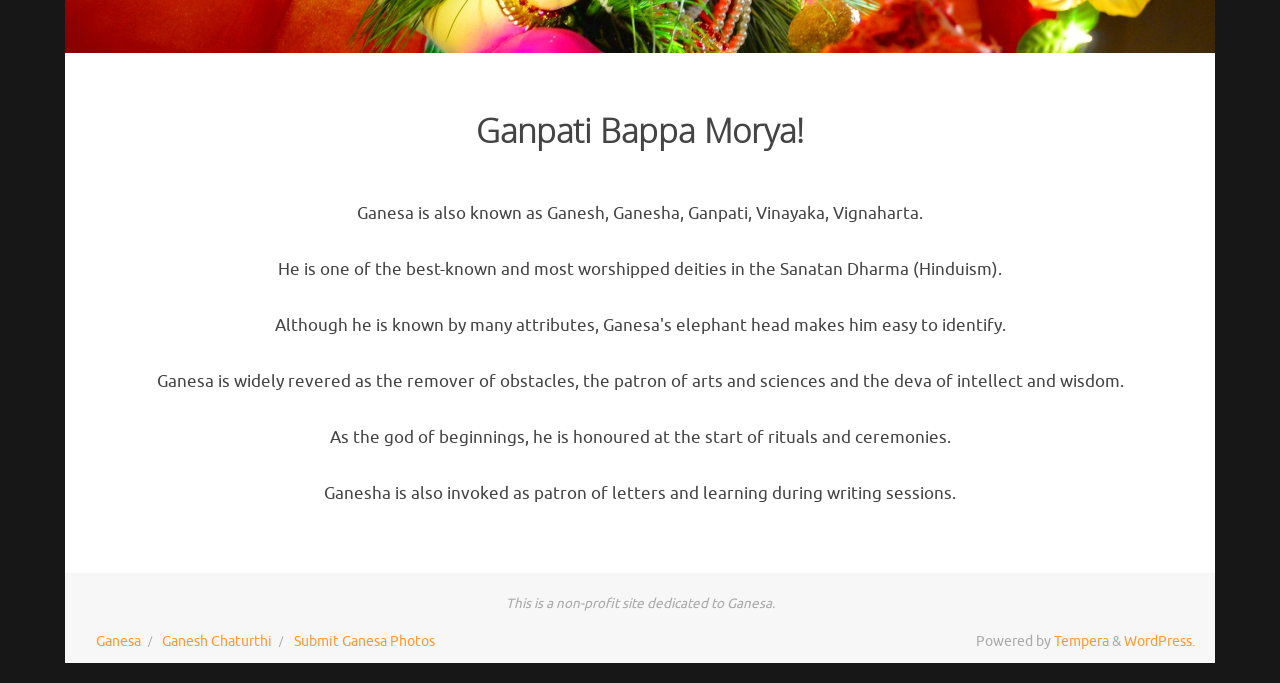Determine the bounding box coordinates (top-left x, top-left y, bottom-right x, bottom-right y) of the UI element described in the following text: WordPress.

[0.878, 0.926, 0.934, 0.951]